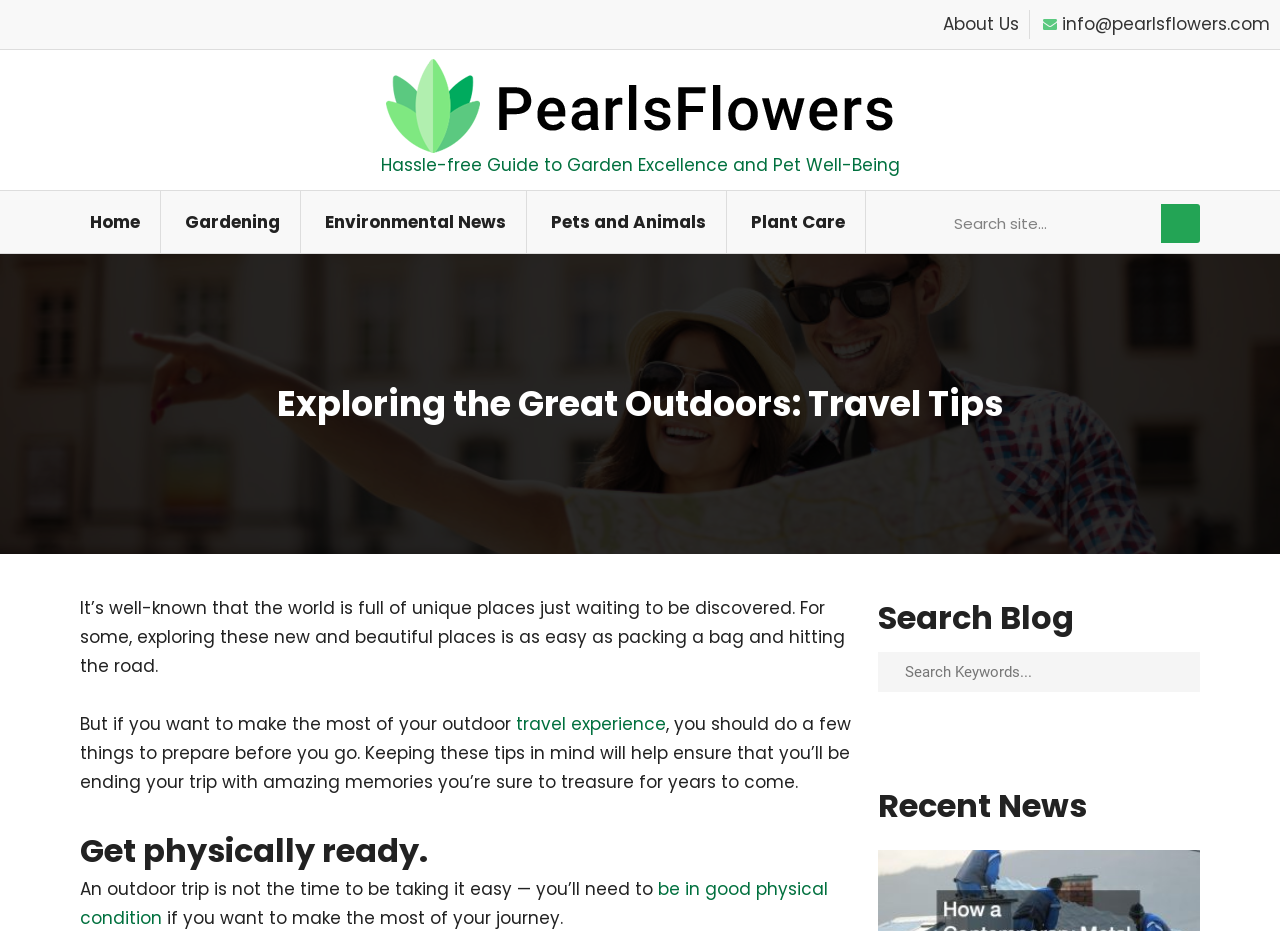Illustrate the webpage with a detailed description.

The webpage appears to be a blog or article page focused on outdoor travel and adventure. At the top, there is a navigation menu with links to "Home", "Gardening", "Environmental News", "Pets and Animals", and "Plant Care". To the right of the navigation menu, there is a search bar with a search button.

Below the navigation menu, there is a heading that reads "Exploring the Great Outdoors: Travel Tips". The article begins with a brief introduction, discussing the excitement of exploring new places and the importance of preparation for a successful outdoor adventure.

The article is divided into sections, with headings such as "Get physically ready" and "Search Blog". The content is written in a conversational tone, with links to related topics, such as "travel experience" and "be in good physical condition". The text is accompanied by no images.

On the right side of the page, there is a secondary search bar with a heading "Search Blog". Below this, there is a section titled "Recent News". At the very top of the page, there are two lines of text, "About Us" and "info@pearlsflowers.com", which appear to be contact information.